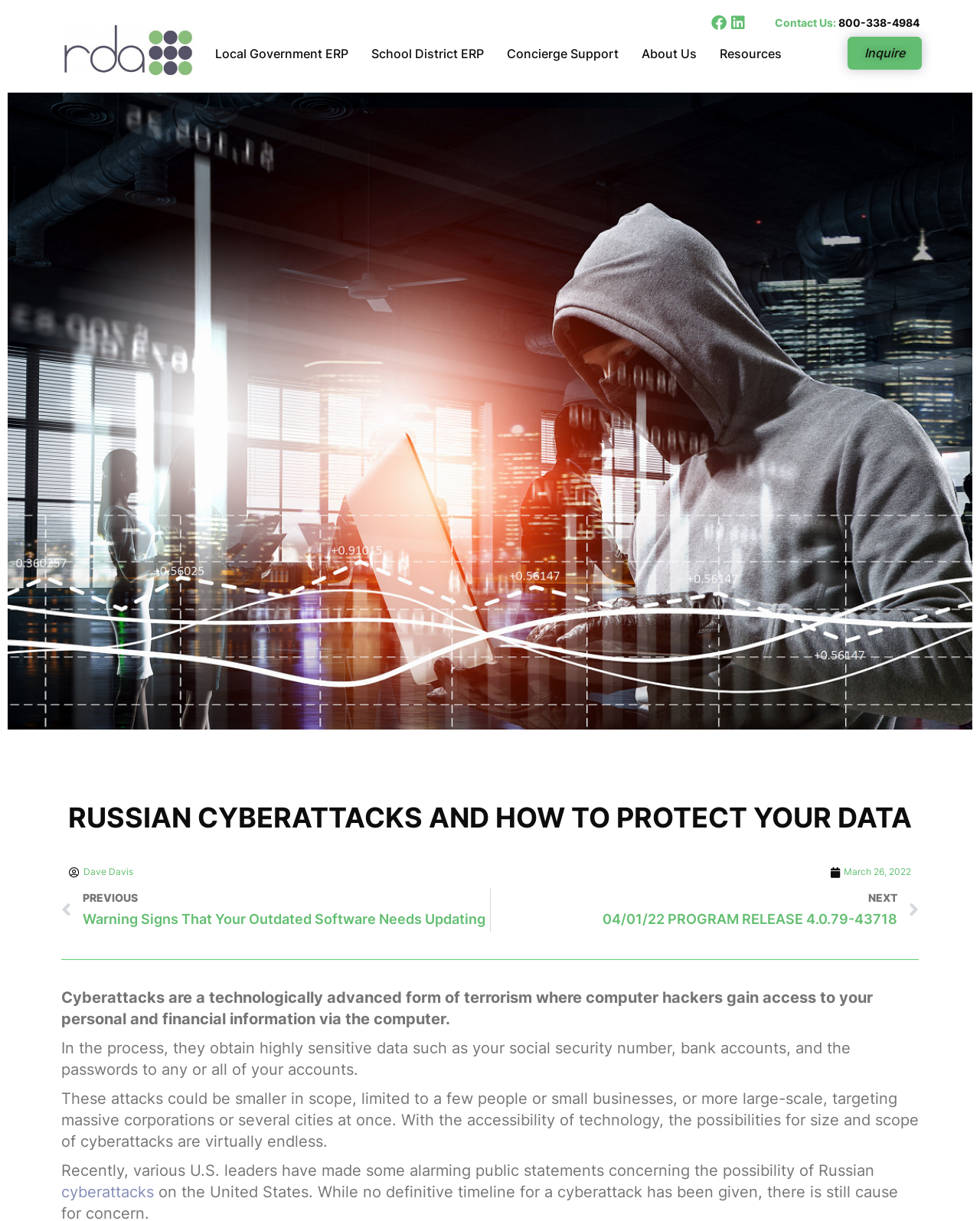What is the purpose of the 'Inquire' button?
Look at the image and respond with a one-word or short phrase answer.

To contact the company